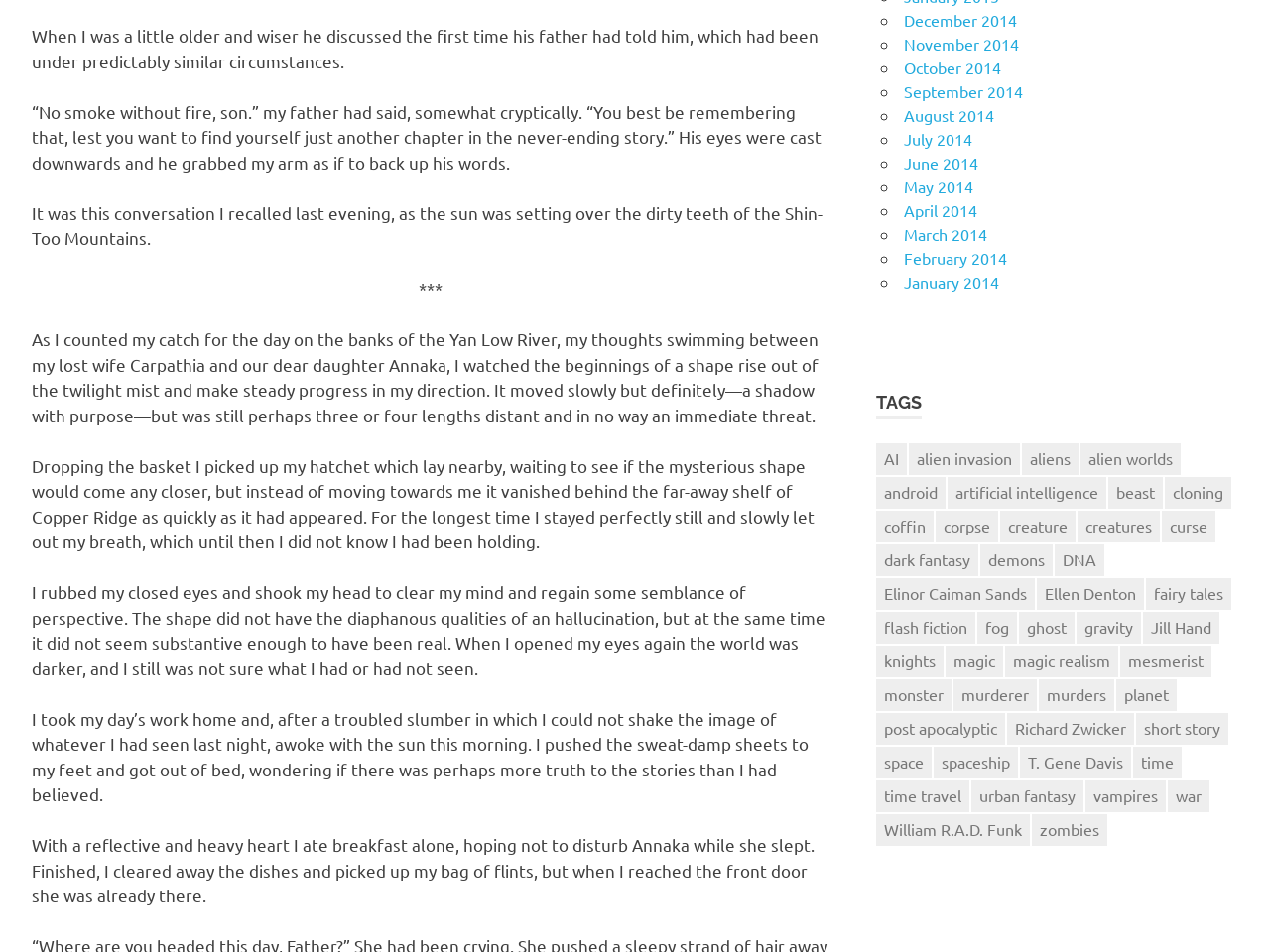Locate the bounding box coordinates of the item that should be clicked to fulfill the instruction: "Explore short story".

[0.895, 0.749, 0.967, 0.782]